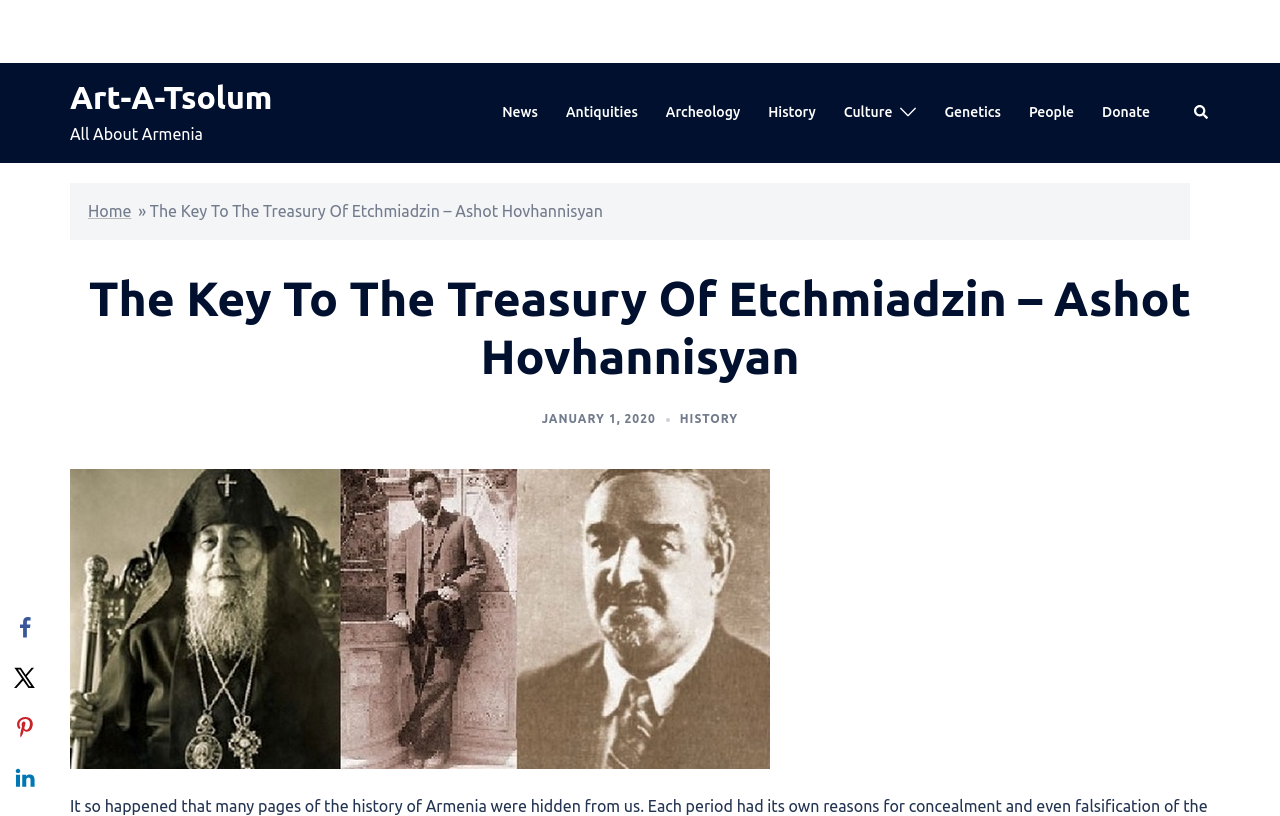What is the function of the 'Search' link?
Please give a well-detailed answer to the question.

The 'Search' link is likely used to search for specific content within the webpage or website. Its position and formatting suggest that it is a search function, allowing users to find specific information or articles.